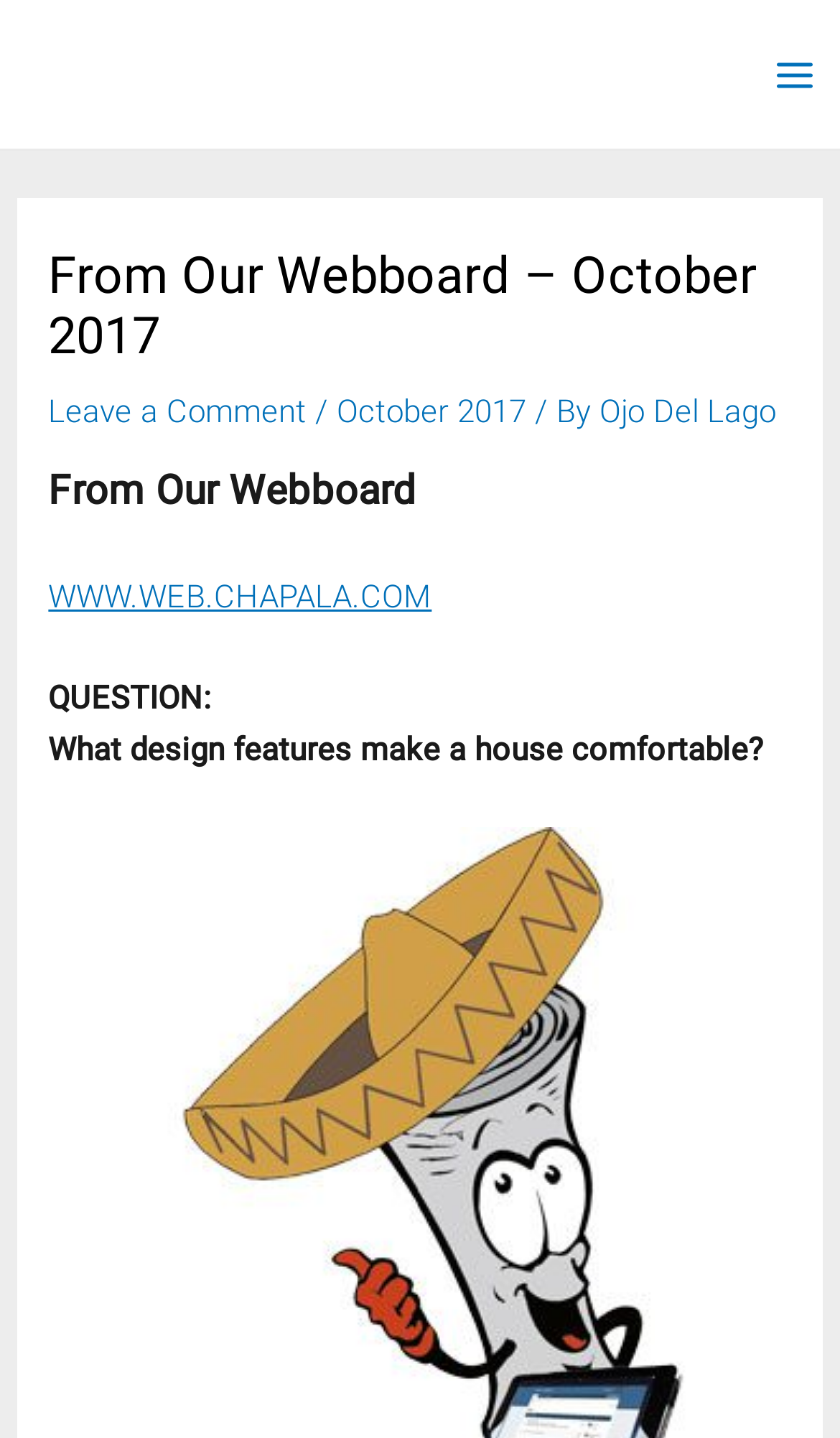What is the question being asked on the webpage?
Kindly offer a comprehensive and detailed response to the question.

I found the answer by looking at the text on the webpage, where it says 'QUESTION: What design features make a house comfortable?'. This is the question being asked on the webpage.